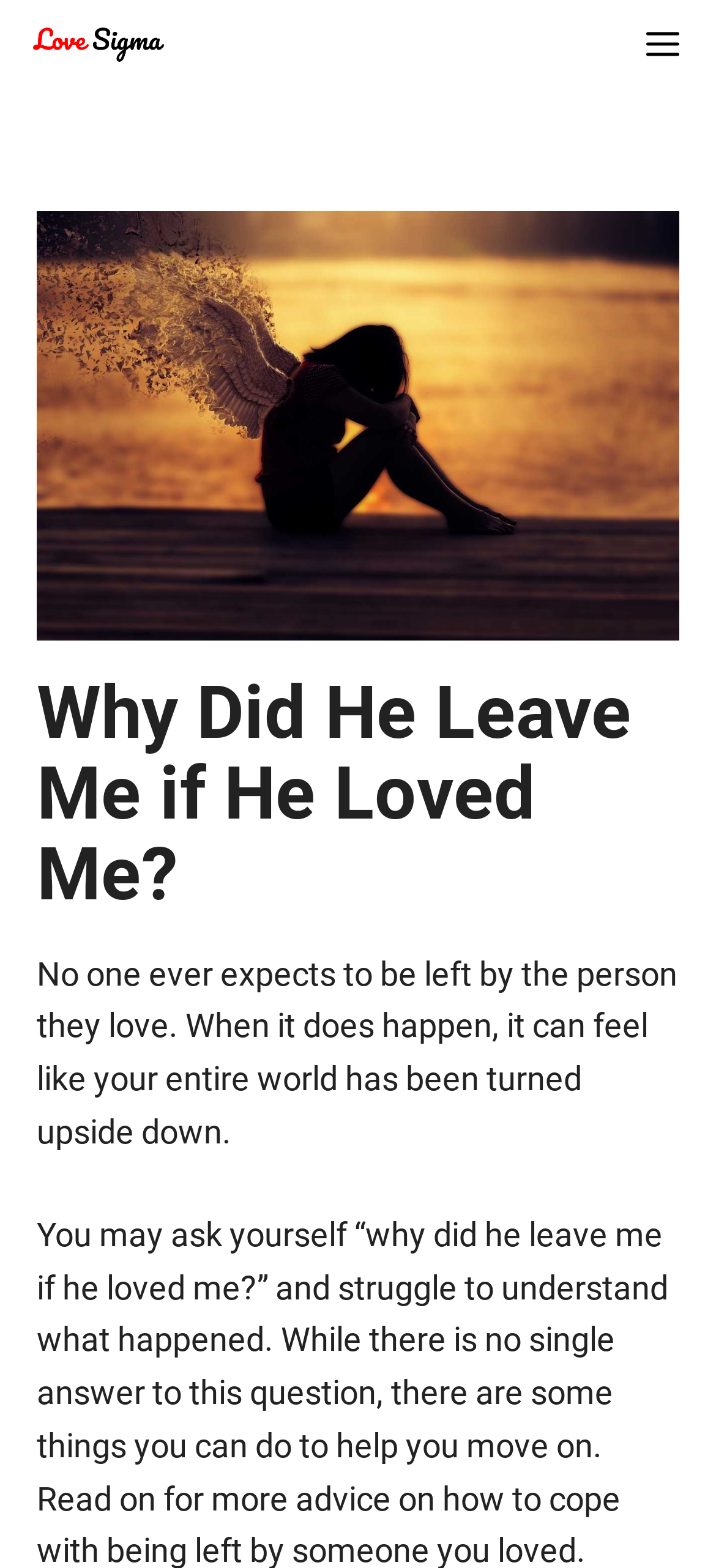Identify the primary heading of the webpage and provide its text.

Why Did He Leave Me if He Loved Me?